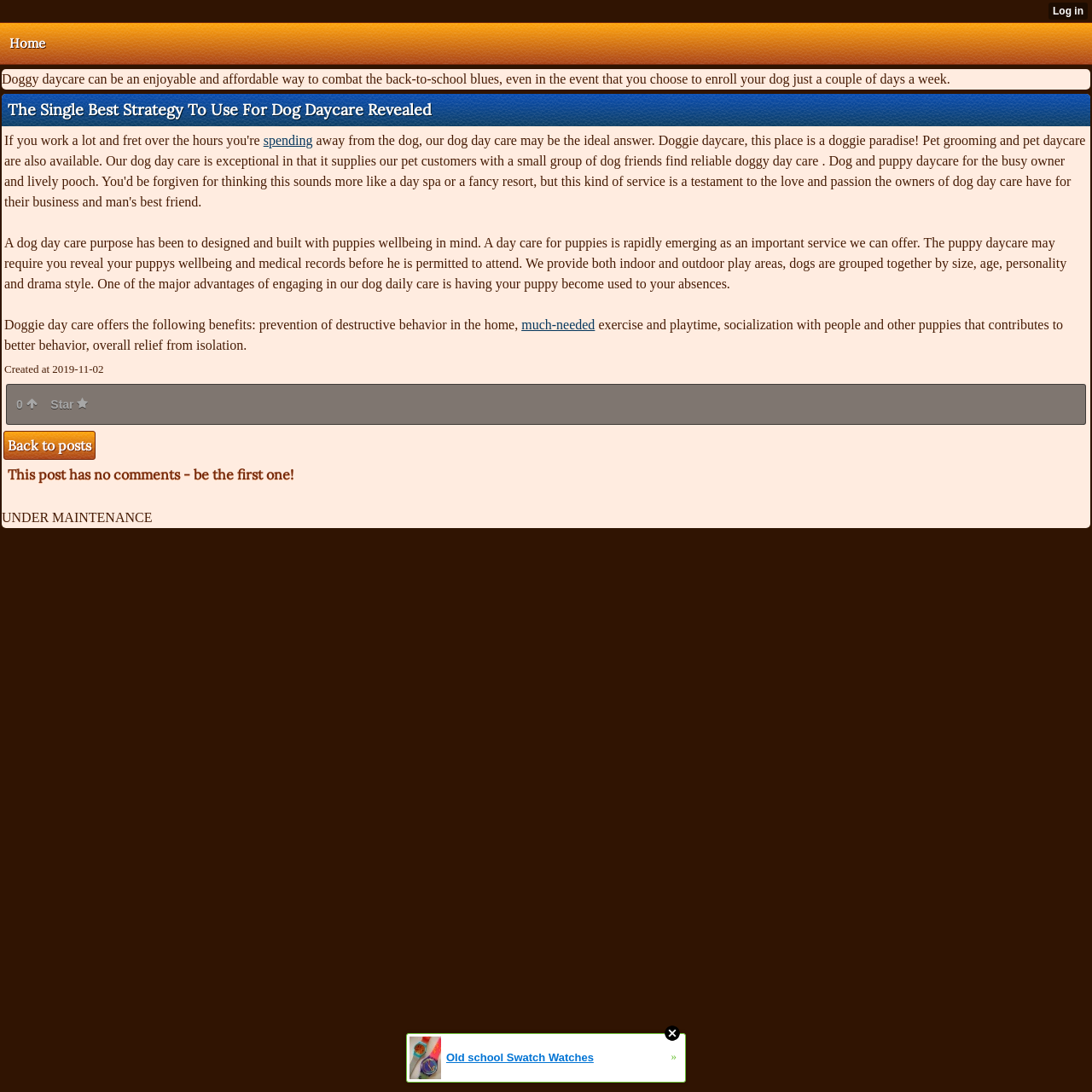Determine the bounding box coordinates for the HTML element mentioned in the following description: "Misogyny". The coordinates should be a list of four floats ranging from 0 to 1, represented as [left, top, right, bottom].

None